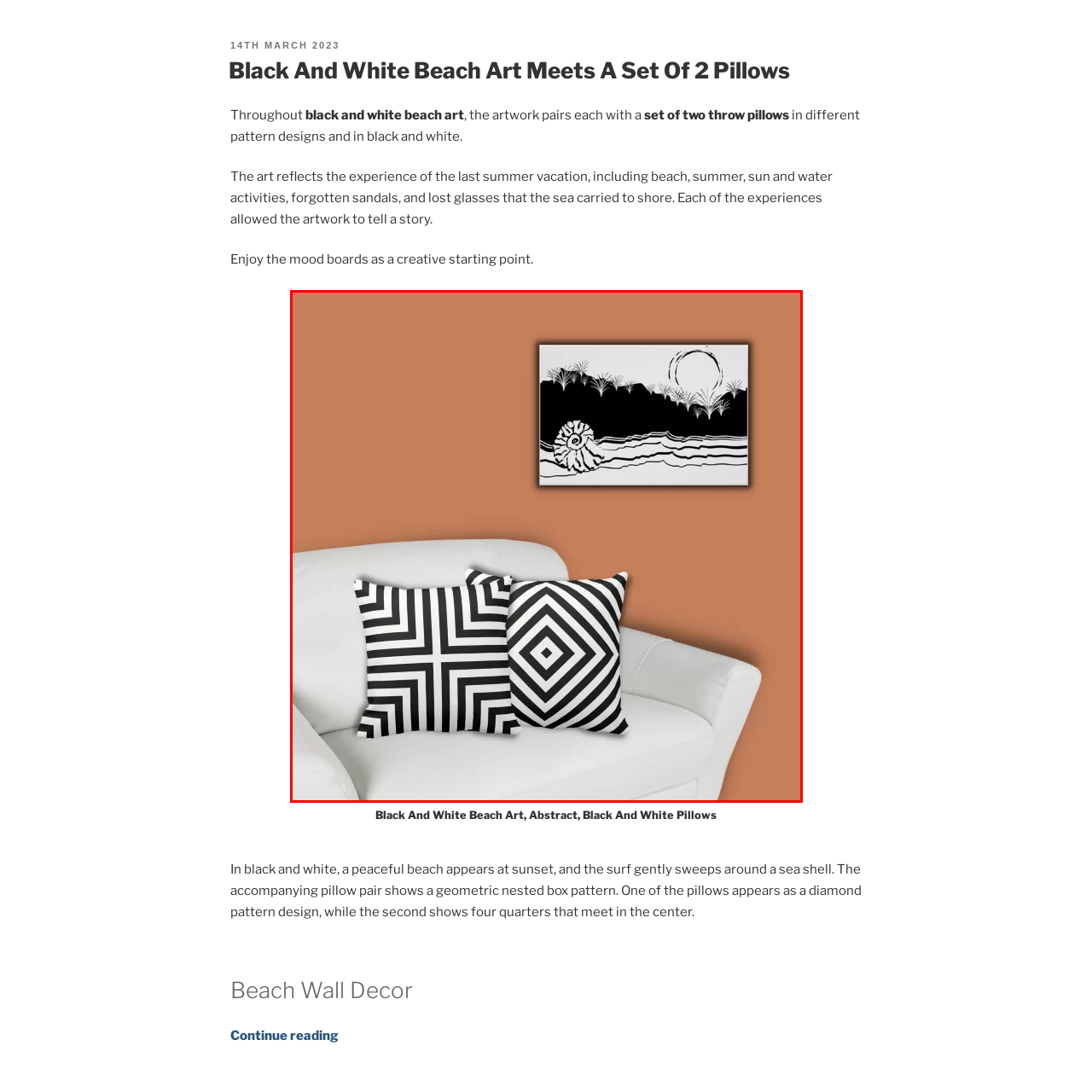Focus on the image within the purple boundary, How many throw pillows are on the sofa? 
Answer briefly using one word or phrase.

Two